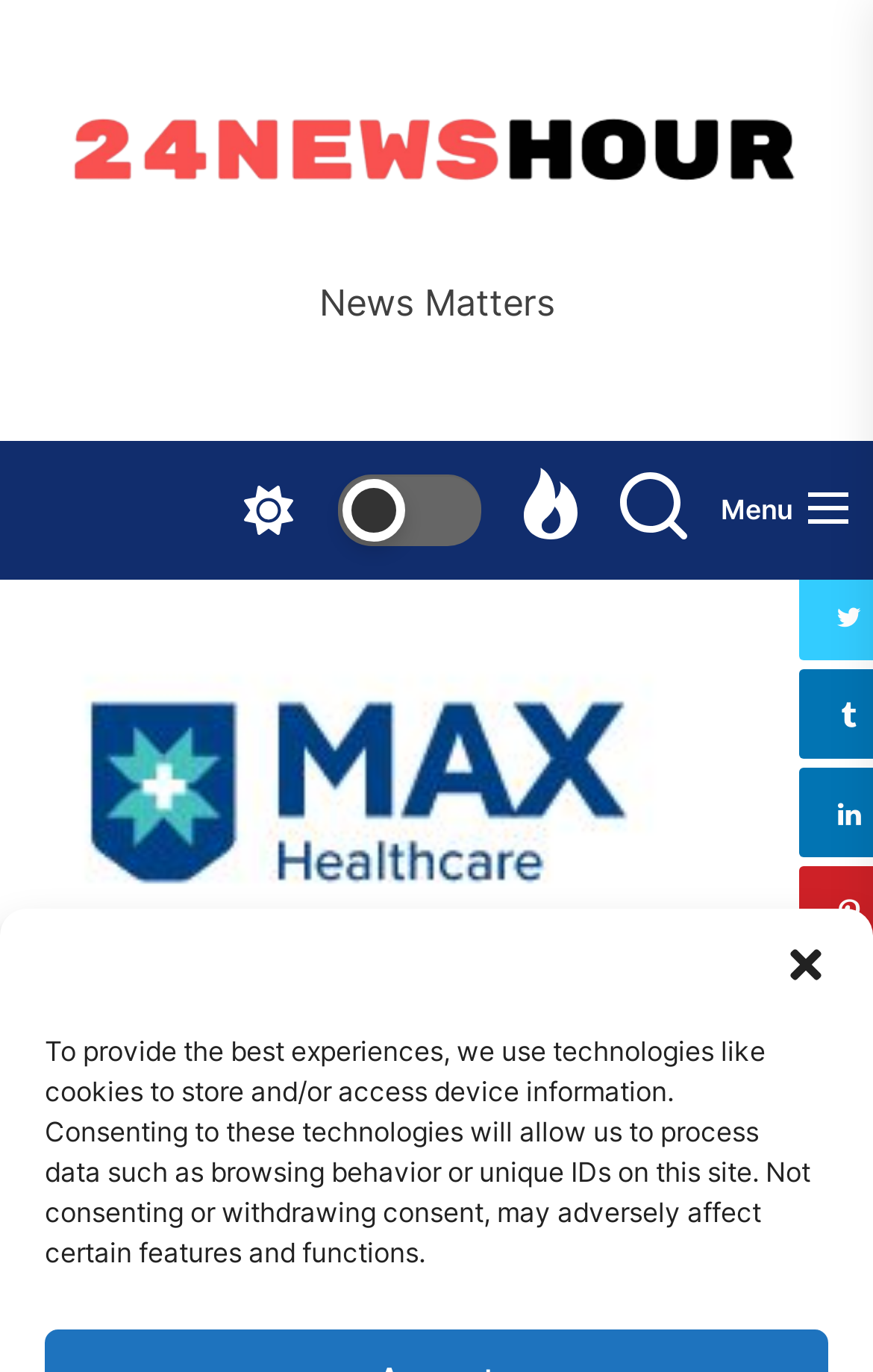What is the main heading displayed on the webpage? Please provide the text.

Baby weighing 540gm successfully delivered at Max Super speciality Hospital, Shalimar Bagh